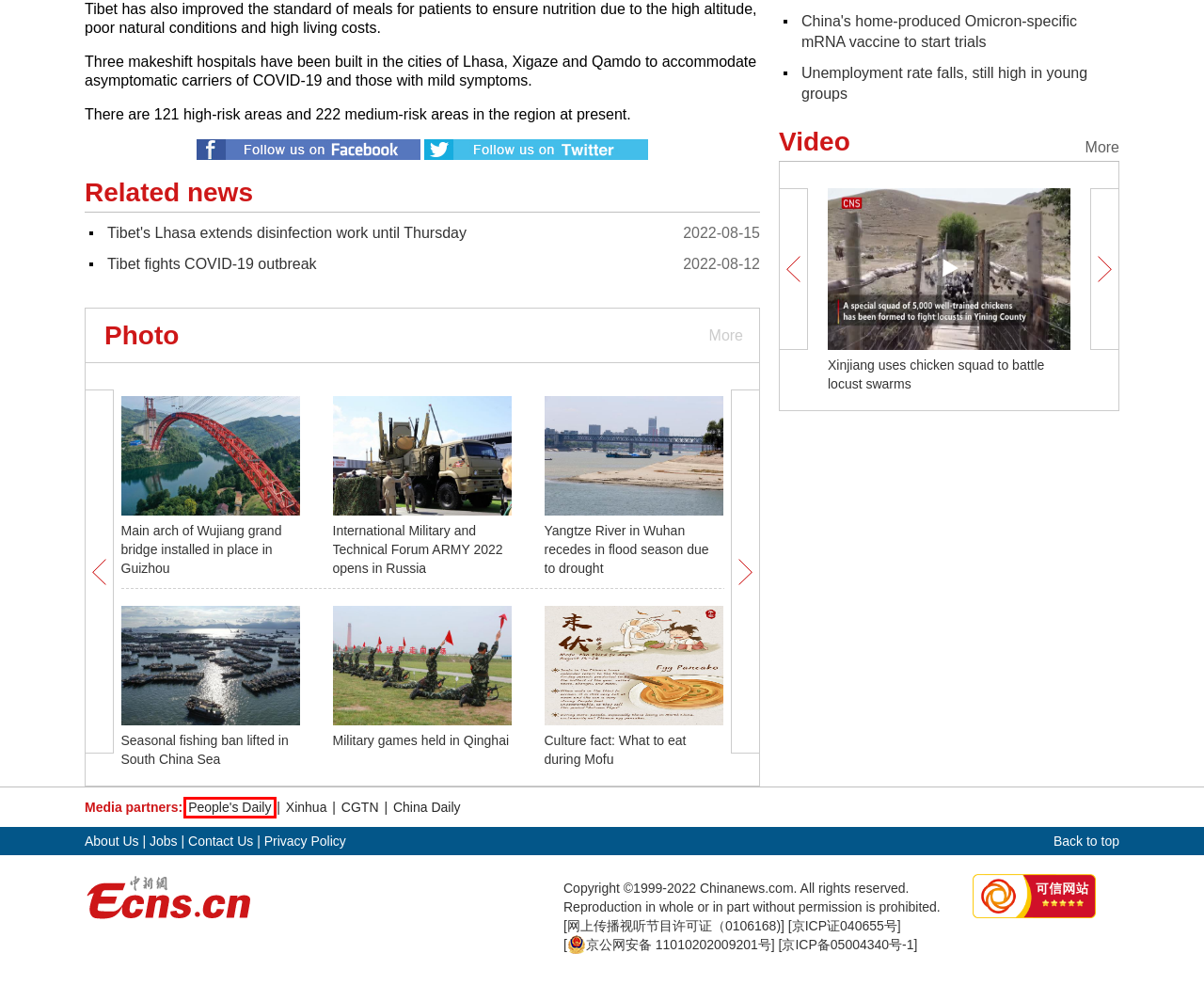You are provided a screenshot of a webpage featuring a red bounding box around a UI element. Choose the webpage description that most accurately represents the new webpage after clicking the element within the red bounding box. Here are the candidates:
A. English--People's Daily Online
B. Culture Fact: What to eat during Mofu
C. China Daily Website - Connecting China Connecting the World
D. Tibet's Lhasa extends disinfection work until Thursday
E. Seasonal fishing ban lifted in South China Sea
F. Unemployment rate falls, still high in young groups
G. Chinese team makes debut at Tank Biathlon 2022
H. Main arch of Wujiang grand bridge installed in place in Guizhou

A